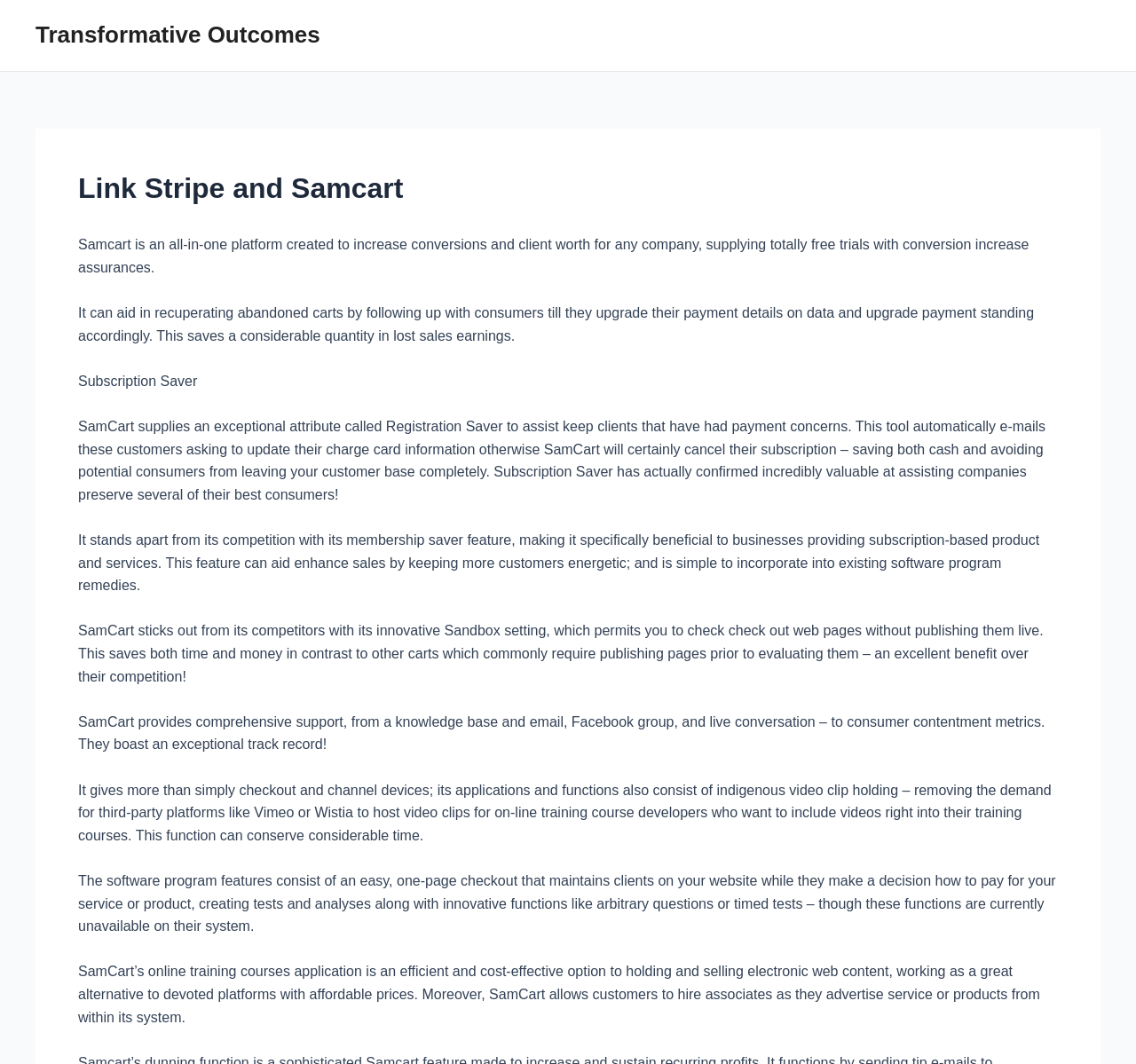What is Samcart?
Based on the visual content, answer with a single word or a brief phrase.

All-in-one platform